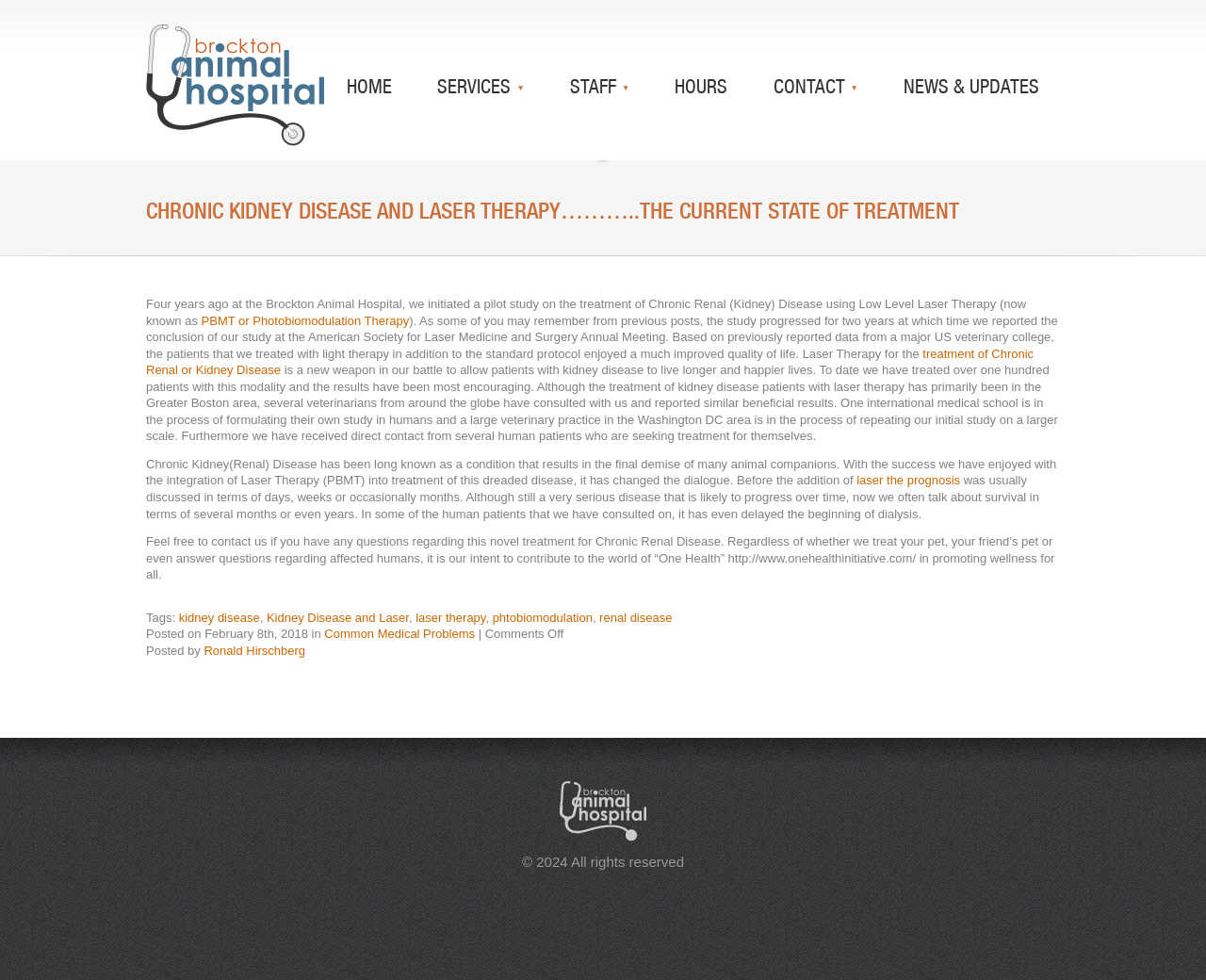Identify the bounding box coordinates of the clickable section necessary to follow the following instruction: "Read about Chronic Kidney Disease and Laser Therapy". The coordinates should be presented as four float numbers from 0 to 1, i.e., [left, top, right, bottom].

[0.121, 0.201, 0.795, 0.229]